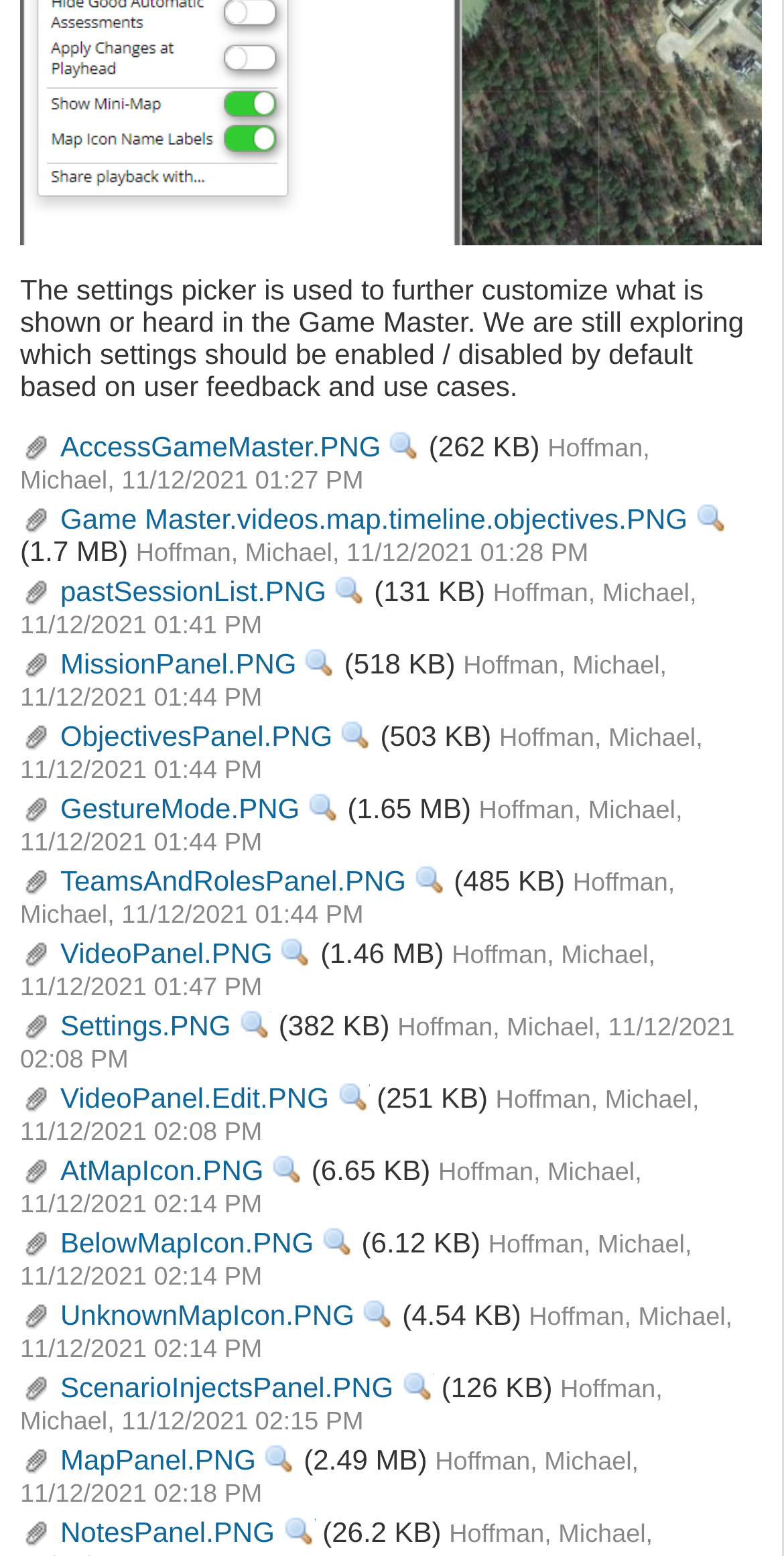What is the settings picker used for?
Look at the image and respond with a one-word or short-phrase answer.

customizing Game Master